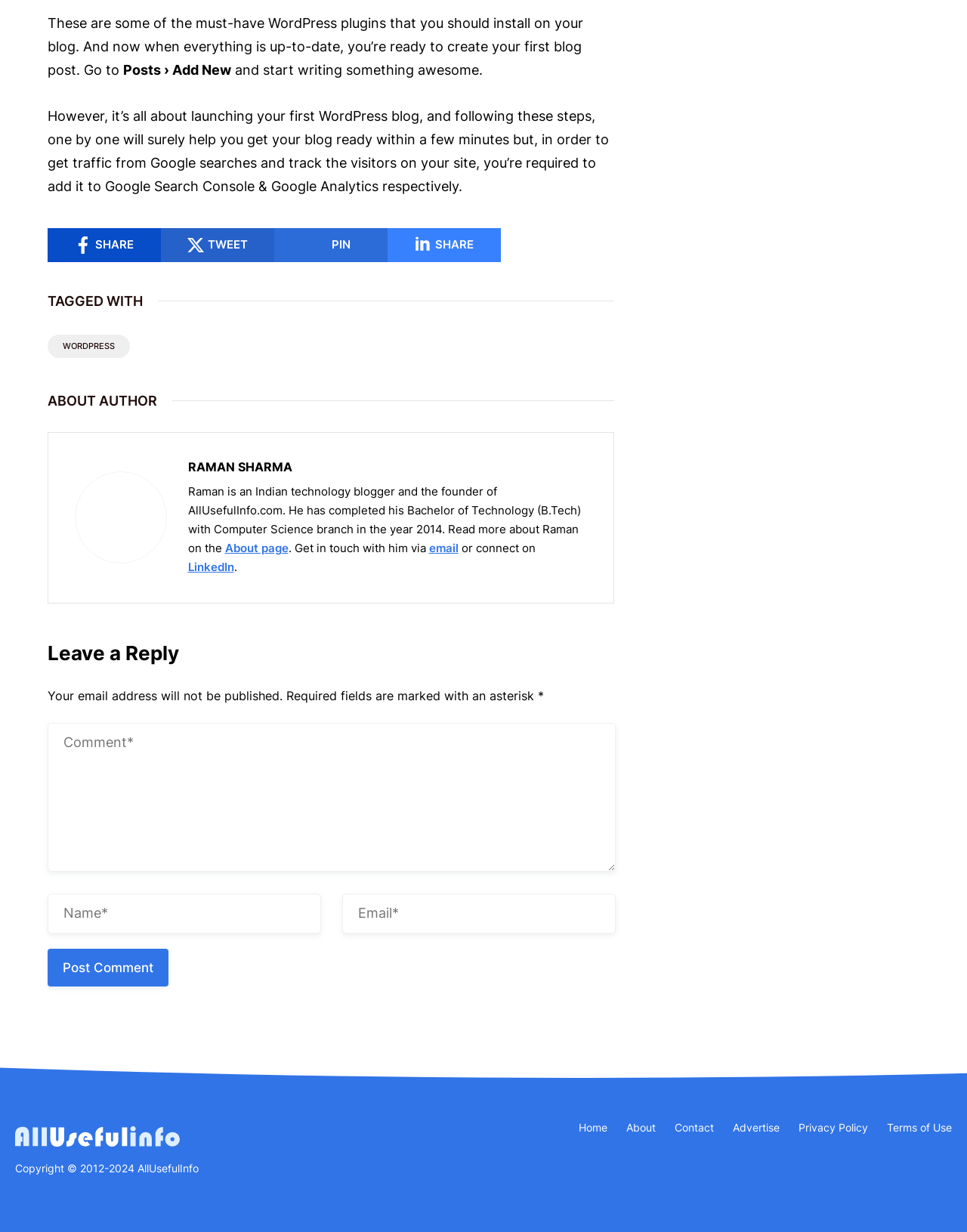Please locate the bounding box coordinates of the element's region that needs to be clicked to follow the instruction: "Visit the About page". The bounding box coordinates should be provided as four float numbers between 0 and 1, i.e., [left, top, right, bottom].

[0.232, 0.439, 0.298, 0.451]